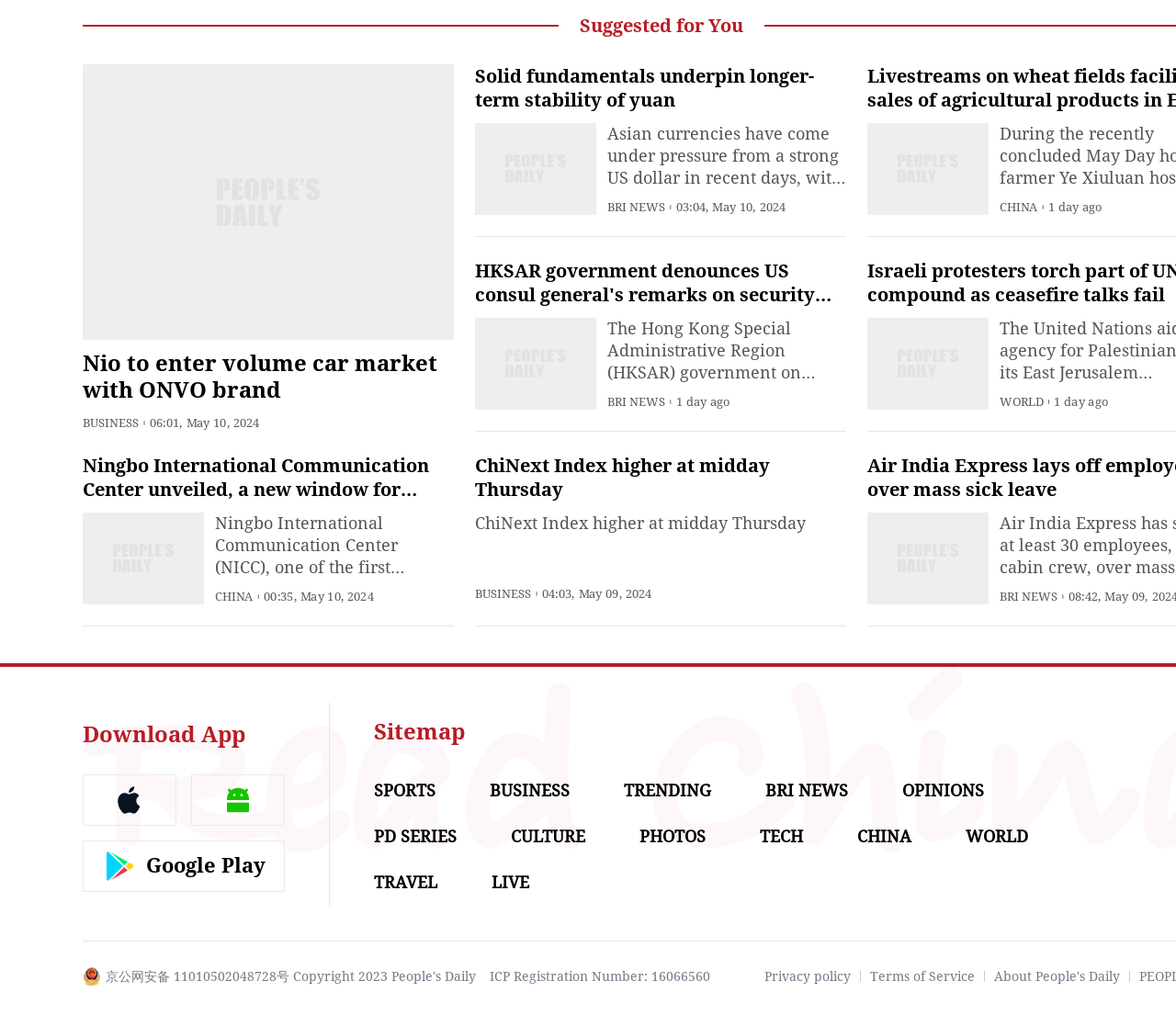Give a concise answer using only one word or phrase for this question:
What is the section of the webpage that contains links to other pages?

Sitemap